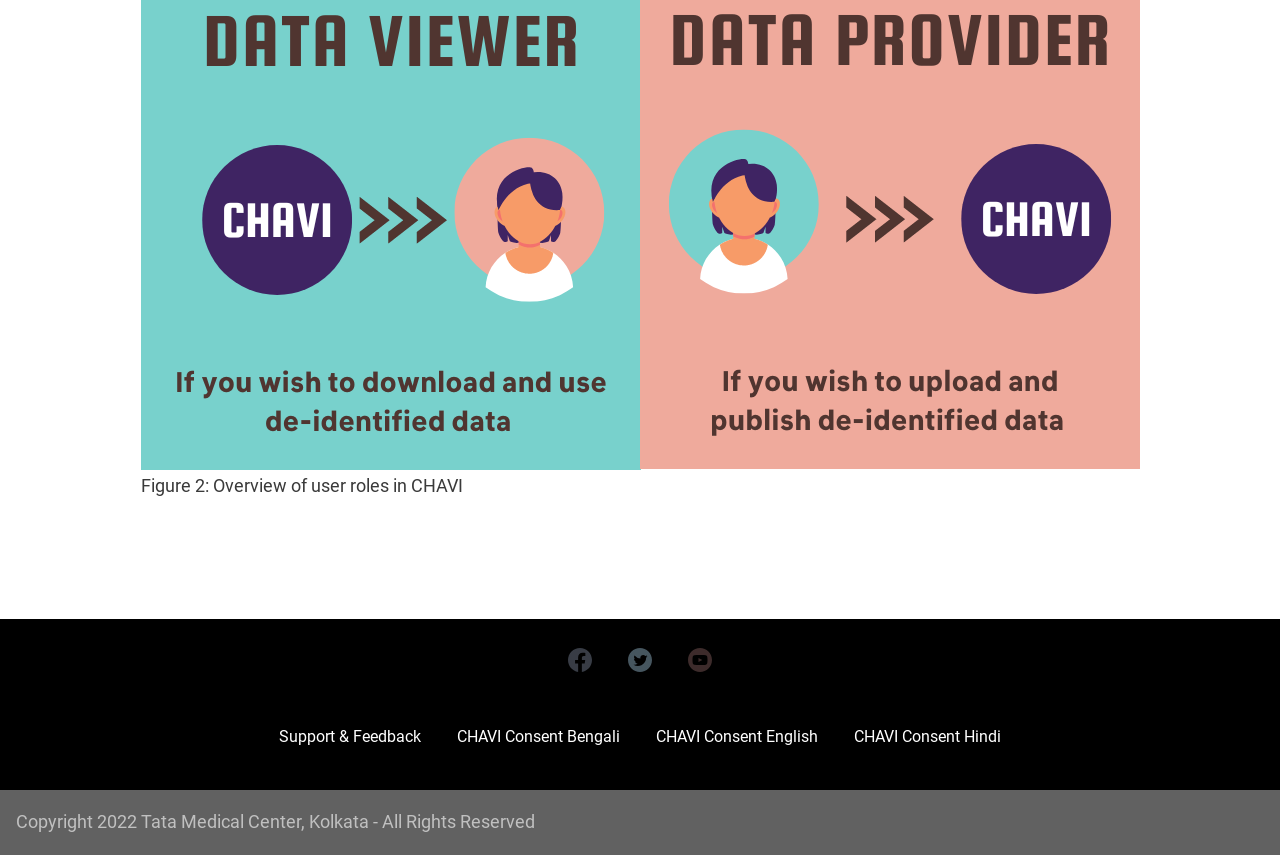Pinpoint the bounding box coordinates of the clickable element to carry out the following instruction: "Watch Youtube."

[0.525, 0.743, 0.569, 0.812]